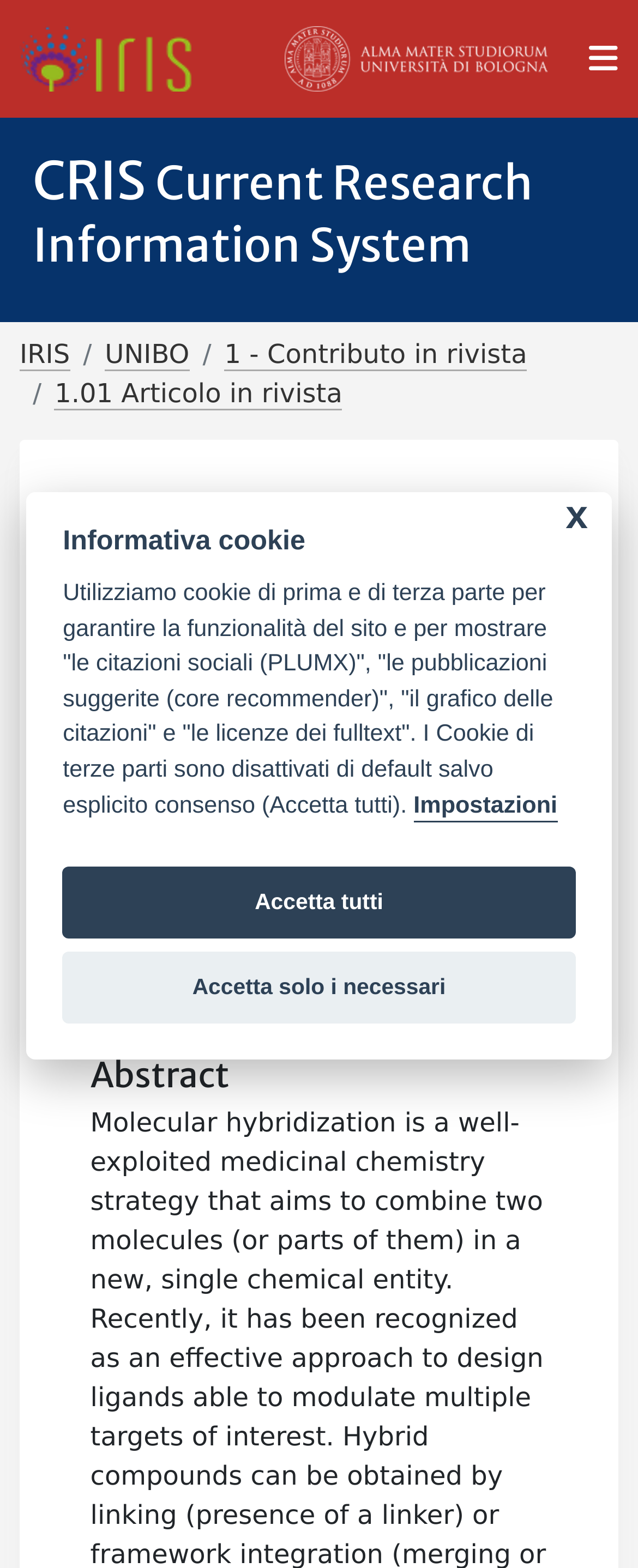Please identify the bounding box coordinates of the area that needs to be clicked to follow this instruction: "read article by Albertini C.".

[0.152, 0.461, 0.372, 0.483]